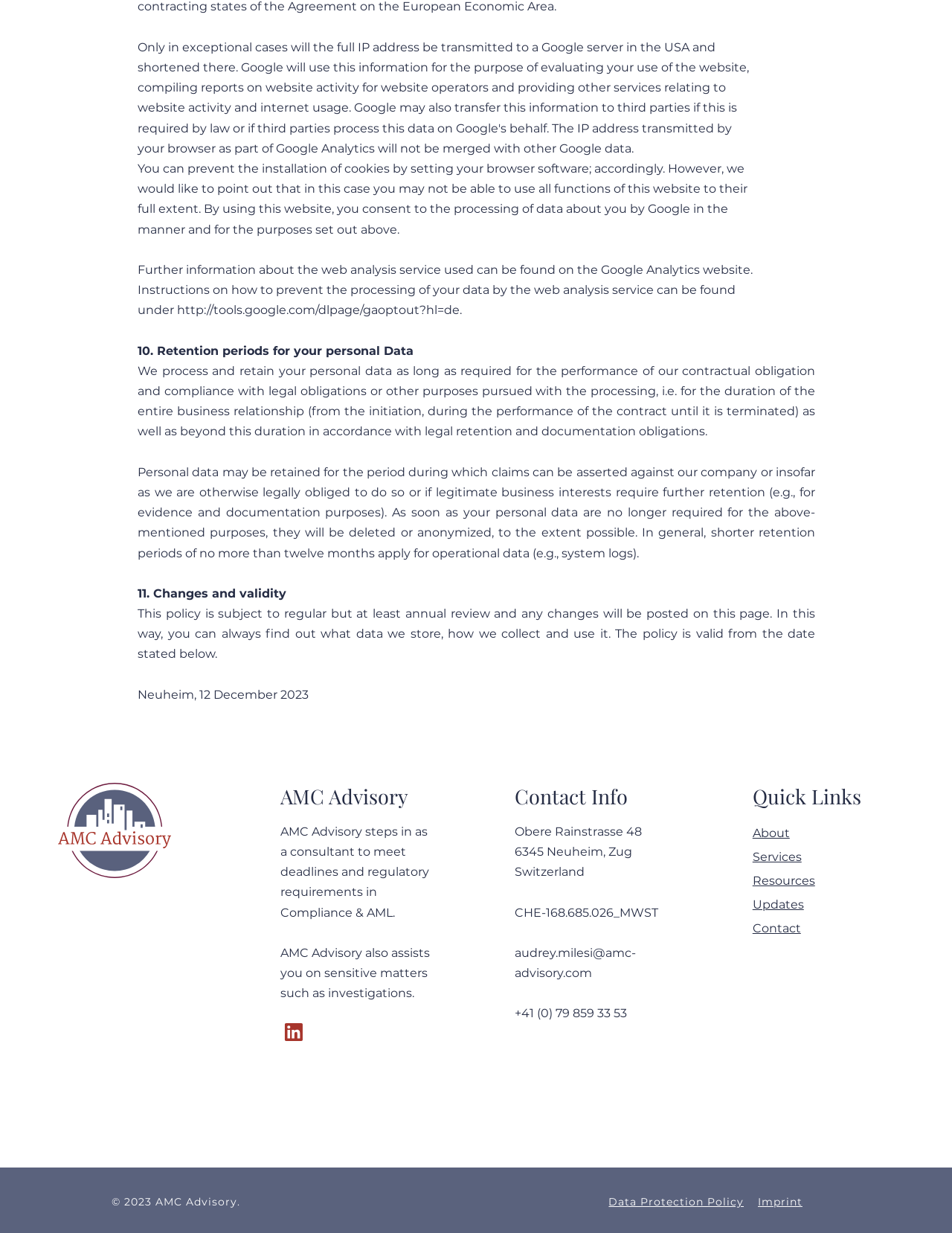Please identify the bounding box coordinates of the clickable element to fulfill the following instruction: "Read Data Protection Policy". The coordinates should be four float numbers between 0 and 1, i.e., [left, top, right, bottom].

[0.639, 0.969, 0.781, 0.98]